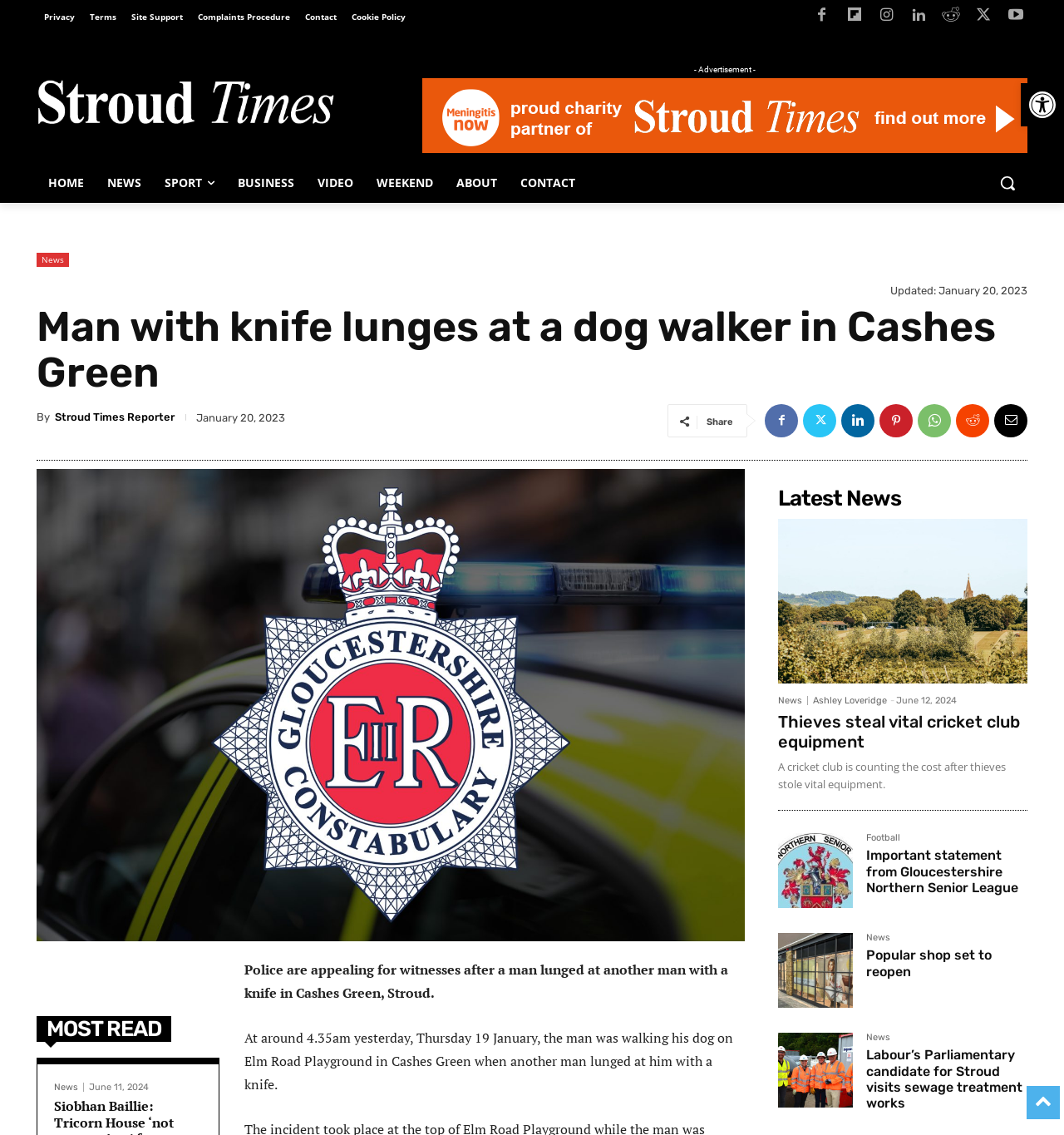Please determine the bounding box coordinates of the clickable area required to carry out the following instruction: "Search for something". The coordinates must be four float numbers between 0 and 1, represented as [left, top, right, bottom].

[0.928, 0.144, 0.966, 0.179]